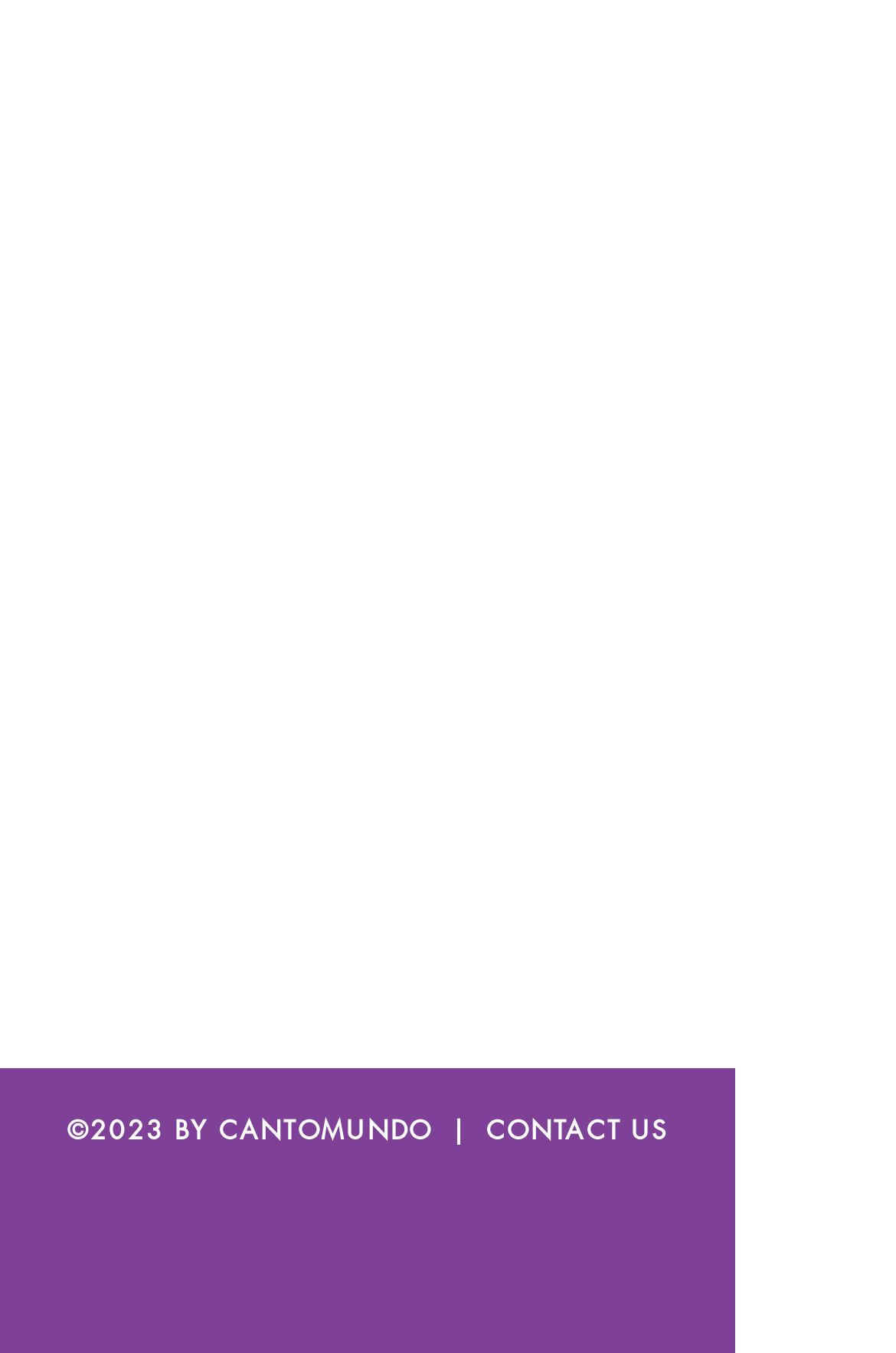Respond to the question below with a single word or phrase:
What is the purpose of the link at the bottom?

To contact the webpage owners